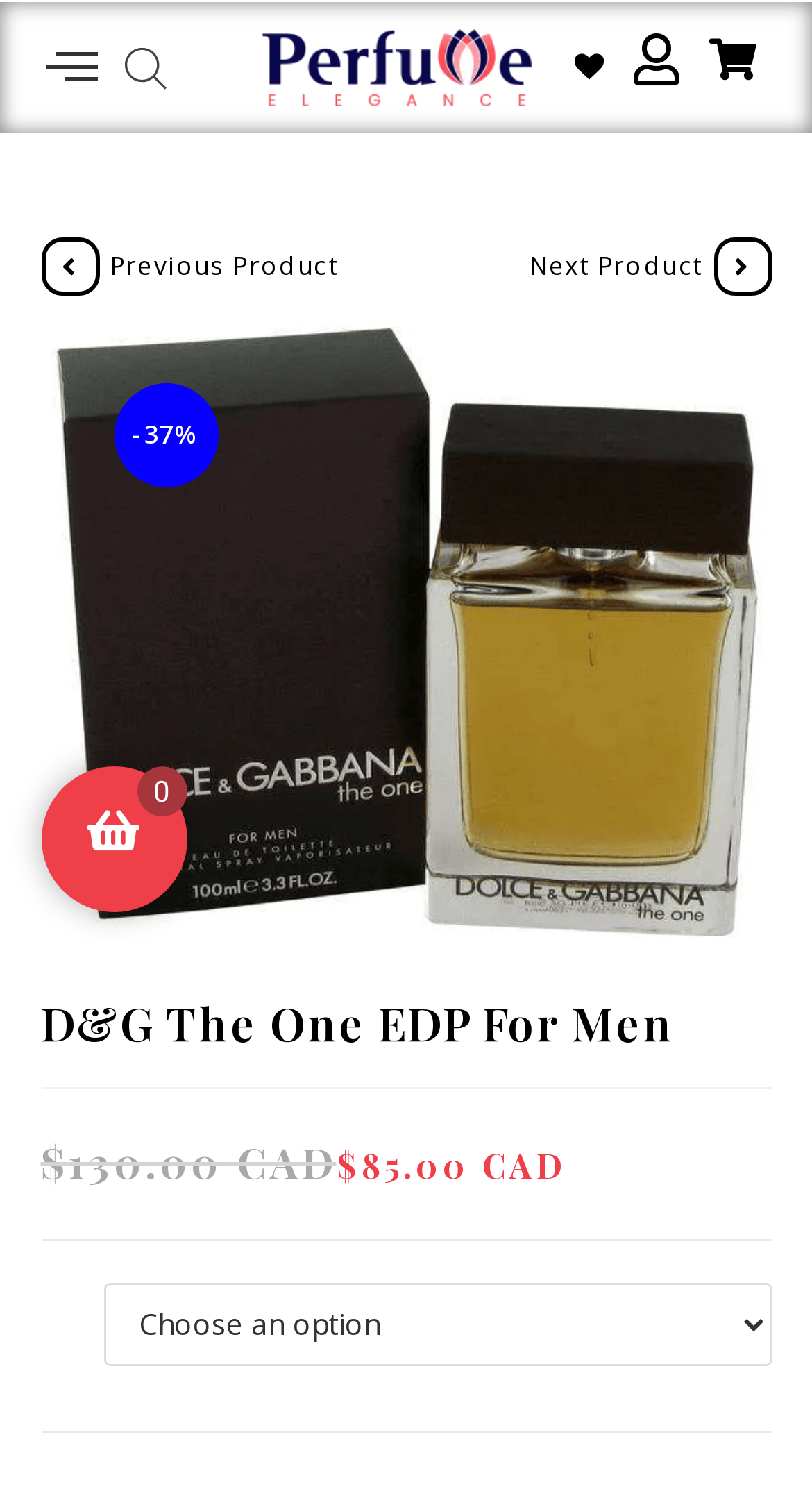Please identify the bounding box coordinates of the element that needs to be clicked to perform the following instruction: "Open the dropdown menu".

[0.127, 0.861, 0.95, 0.917]